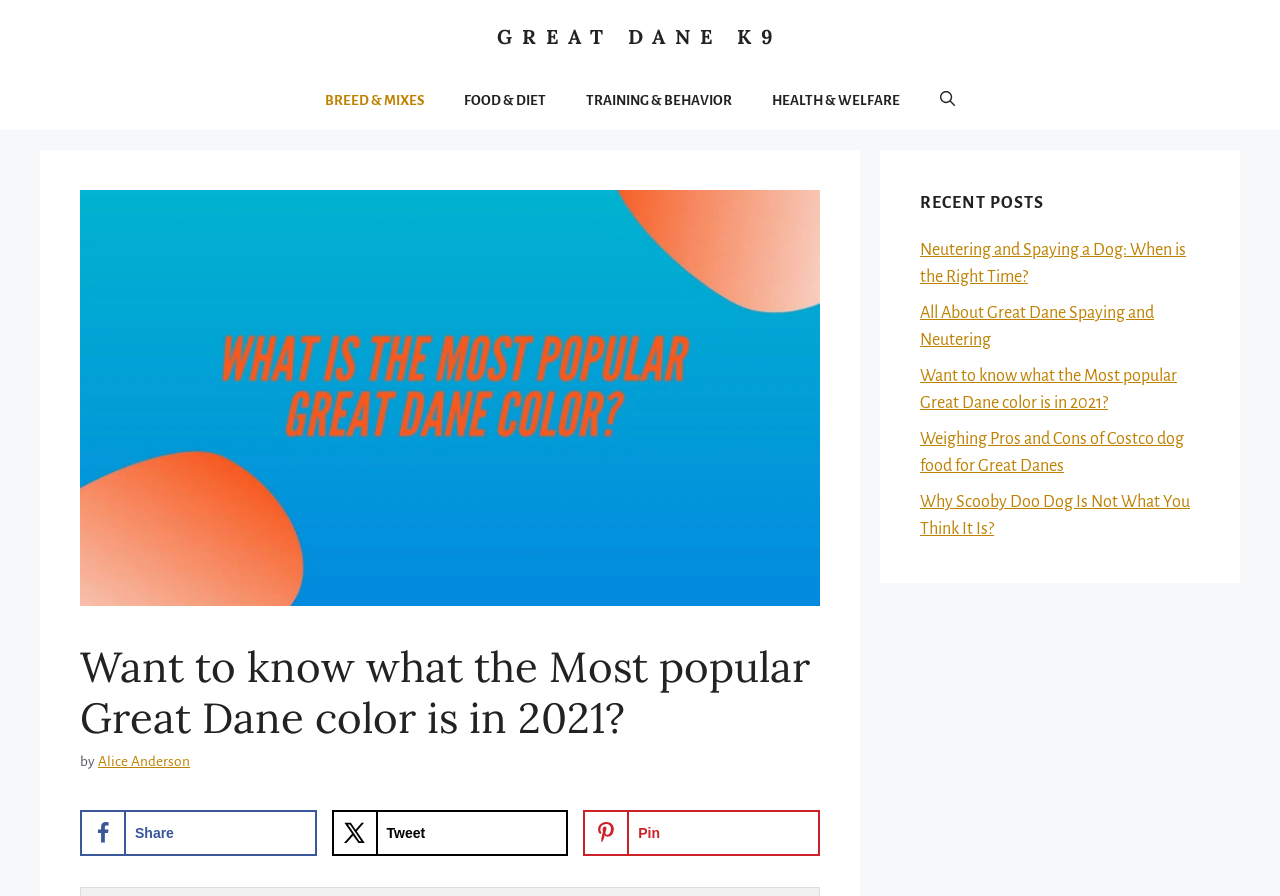Create a detailed narrative of the webpage’s visual and textual elements.

This webpage is about Great Dane dogs, specifically focusing on their colors. At the top, there is a banner with a link to the site's homepage, "GREAT DANE K9". Below the banner, a navigation menu is located, featuring links to different sections of the website, including "BREED & MIXES", "FOOD & DIET", "TRAINING & BEHAVIOR", and "HEALTH & WELFARE". 

On the left side of the page, there is a prominent section with a heading "Want to know what the Most popular Great Dane color is in 2021?" accompanied by an image "Popular-Great-Dane-Color.jpg". Below the heading, there is a byline "by Alice Anderson". 

Underneath this section, there are social media sharing links, including "Share on Facebook", "Share on X", and "Save to Pinterest", each accompanied by a small icon. 

On the right side of the page, there is a section titled "RECENT POSTS", featuring a list of links to recent articles, including "Neutering and Spaying a Dog: When is the Right Time?", "All About Great Dane Spaying and Neutering", and others.